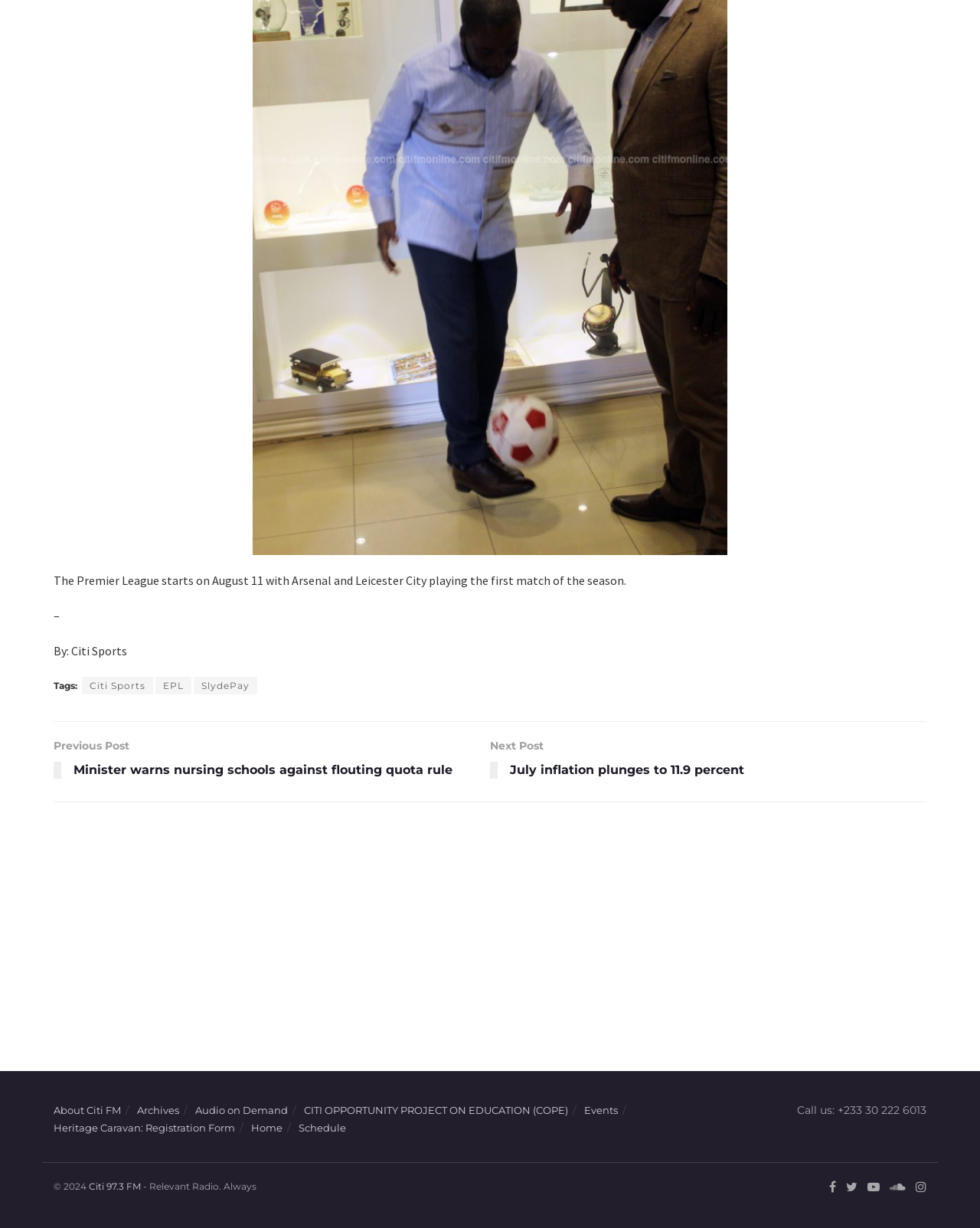How many links are there in the footer section?
Please use the image to deliver a detailed and complete answer.

The footer section contains links to 'About Citi FM', 'Archives', 'Audio on Demand', 'CITI OPPORTUNITY PROJECT ON EDUCATION (COPE)', 'Events', 'Heritage Caravan: Registration Form', 'Home', 'Schedule', and 'Citi 97.3 FM'. Therefore, there are 9 links in the footer section.